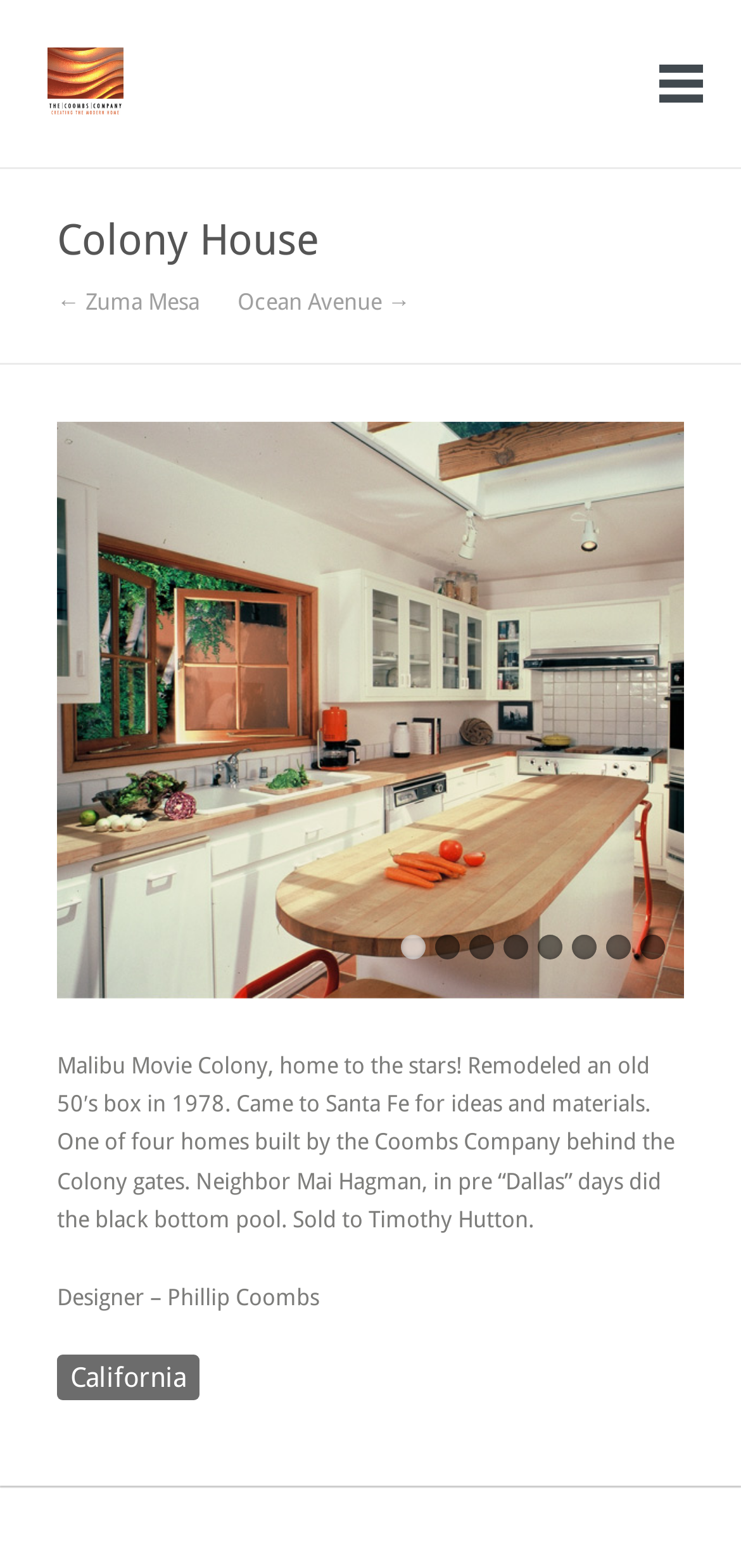Specify the bounding box coordinates of the area to click in order to follow the given instruction: "Go to Zuma Mesa."

[0.077, 0.185, 0.269, 0.2]